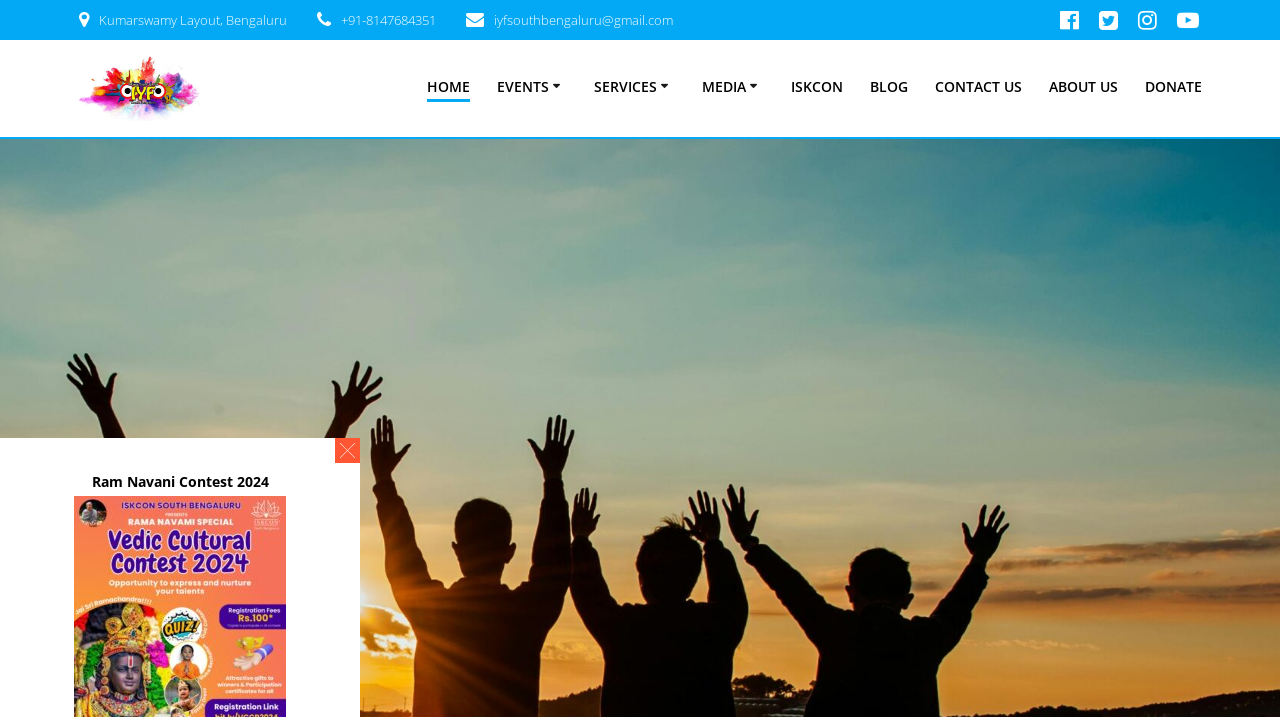Determine the bounding box coordinates for the clickable element to execute this instruction: "Click on HOME". Provide the coordinates as four float numbers between 0 and 1, i.e., [left, top, right, bottom].

[0.333, 0.105, 0.367, 0.142]